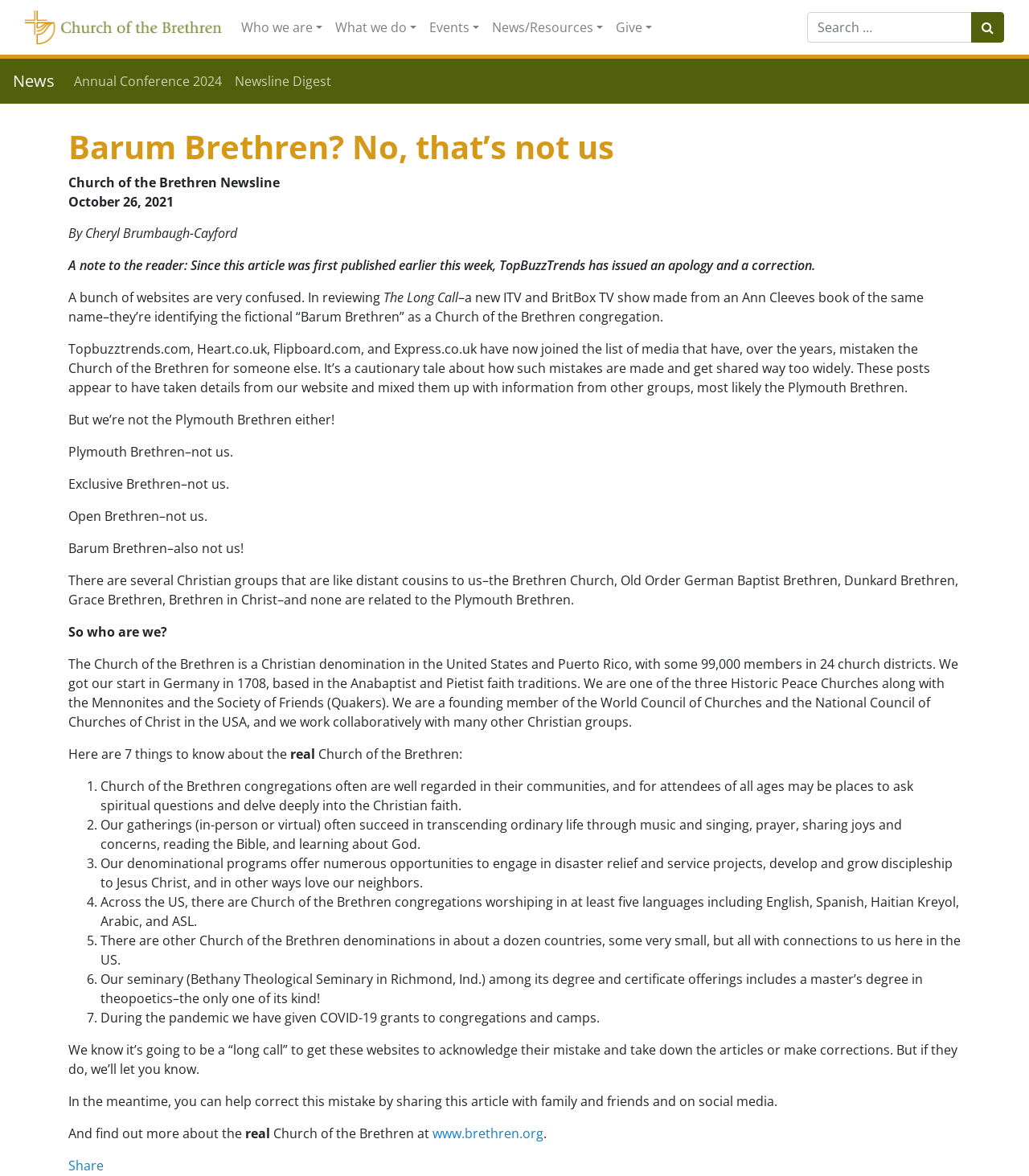Bounding box coordinates are specified in the format (top-left x, top-left y, bottom-right x, bottom-right y). All values are floating point numbers bounded between 0 and 1. Please provide the bounding box coordinate of the region this sentence describes: News

[0.012, 0.055, 0.053, 0.083]